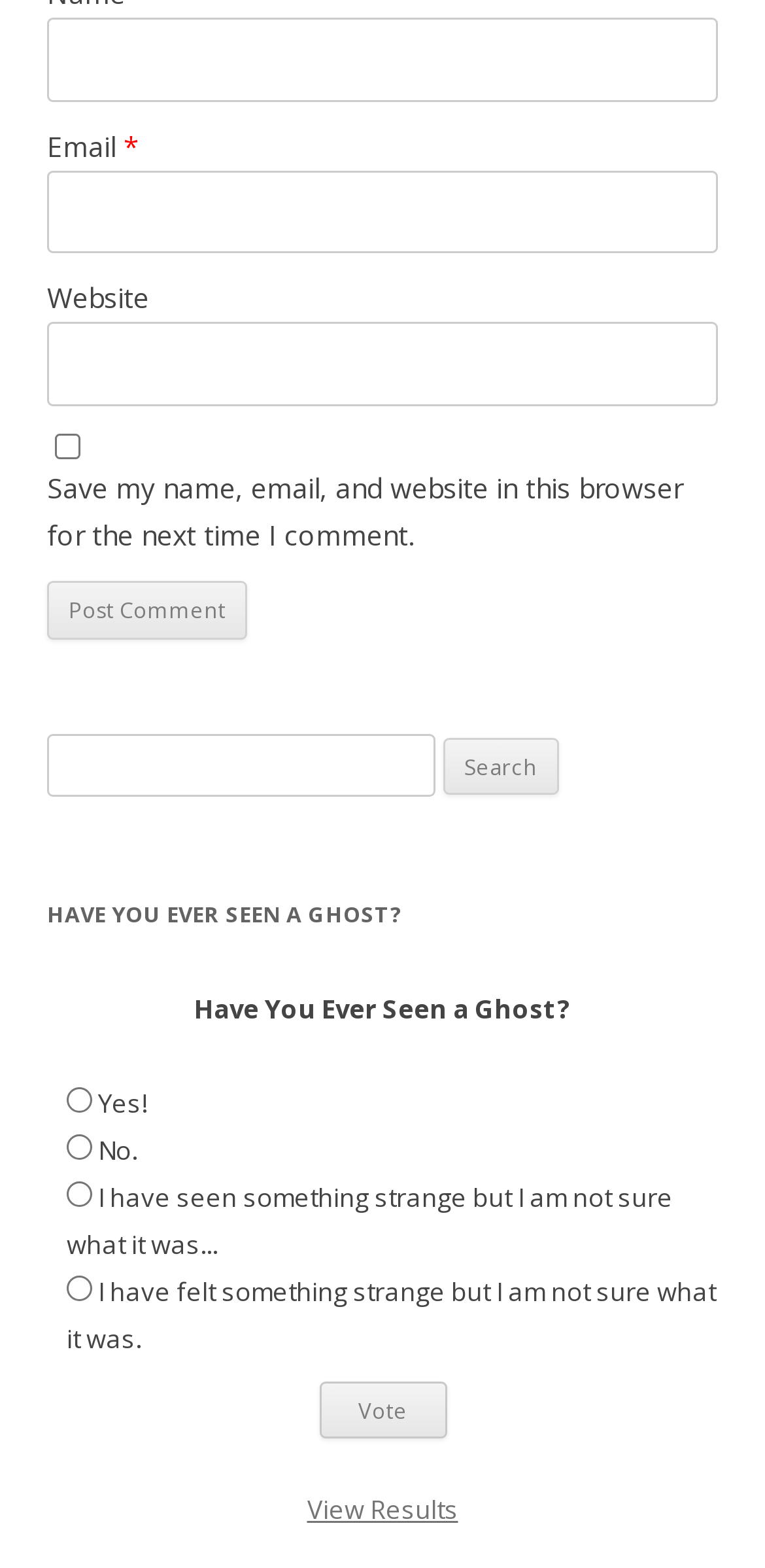Given the element description: "parent_node: Email * aria-describedby="email-notes" name="email"", predict the bounding box coordinates of this UI element. The coordinates must be four float numbers between 0 and 1, given as [left, top, right, bottom].

[0.062, 0.109, 0.938, 0.162]